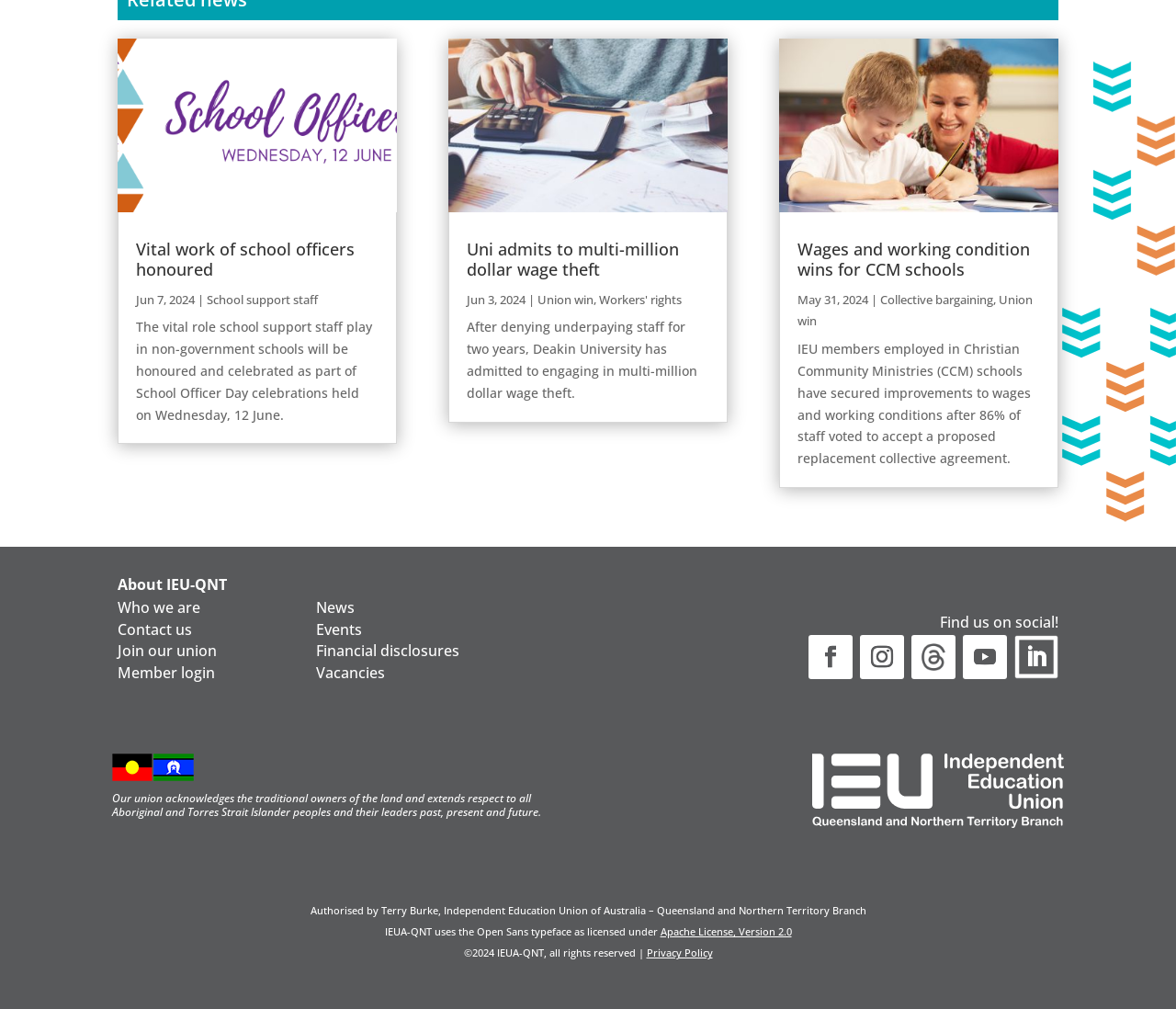Respond with a single word or phrase to the following question: What is the date of the School Officer Day celebrations?

Wednesday, 12 June